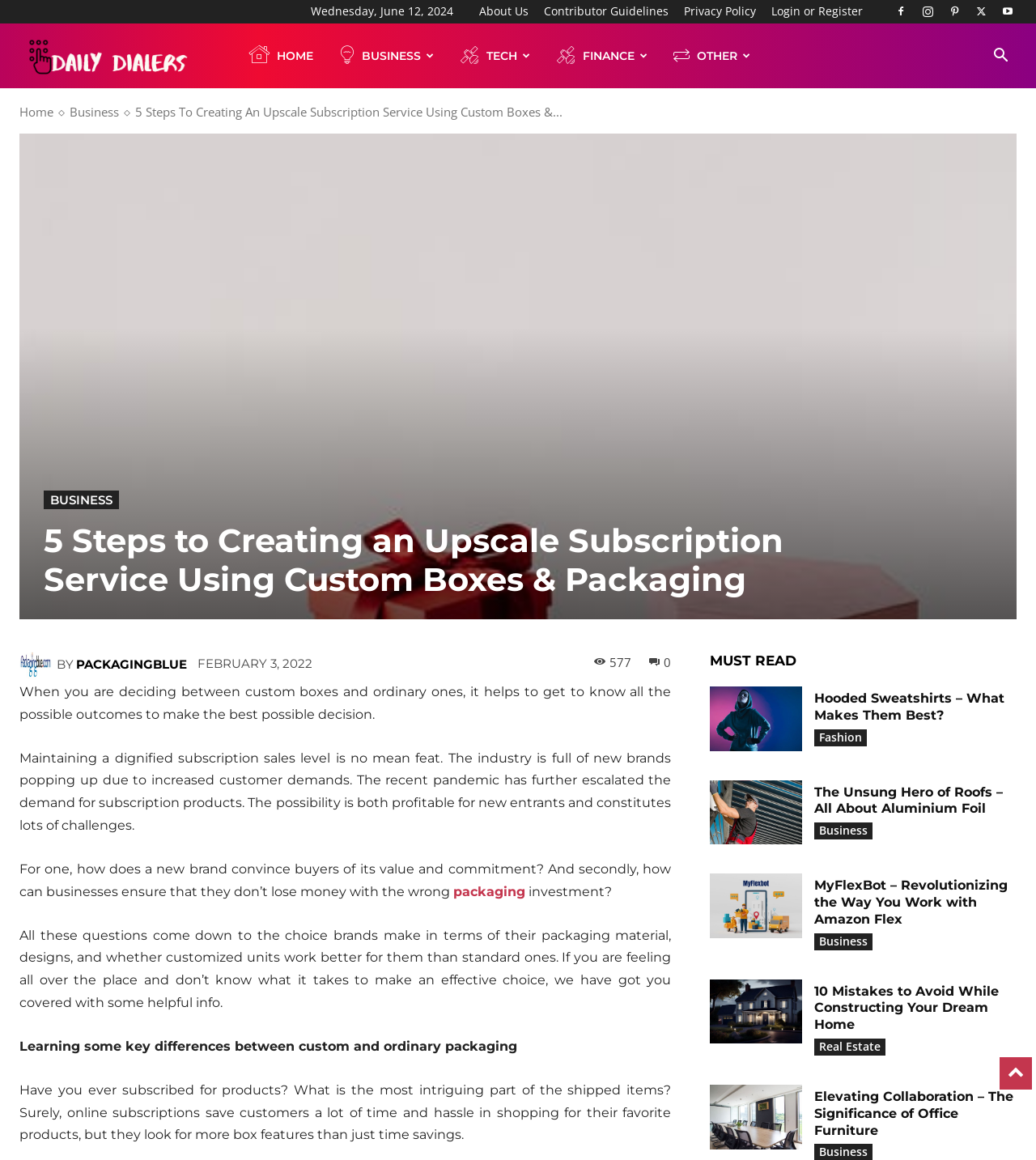Identify the webpage's primary heading and generate its text.

5 Steps to Creating an Upscale Subscription Service Using Custom Boxes & Packaging